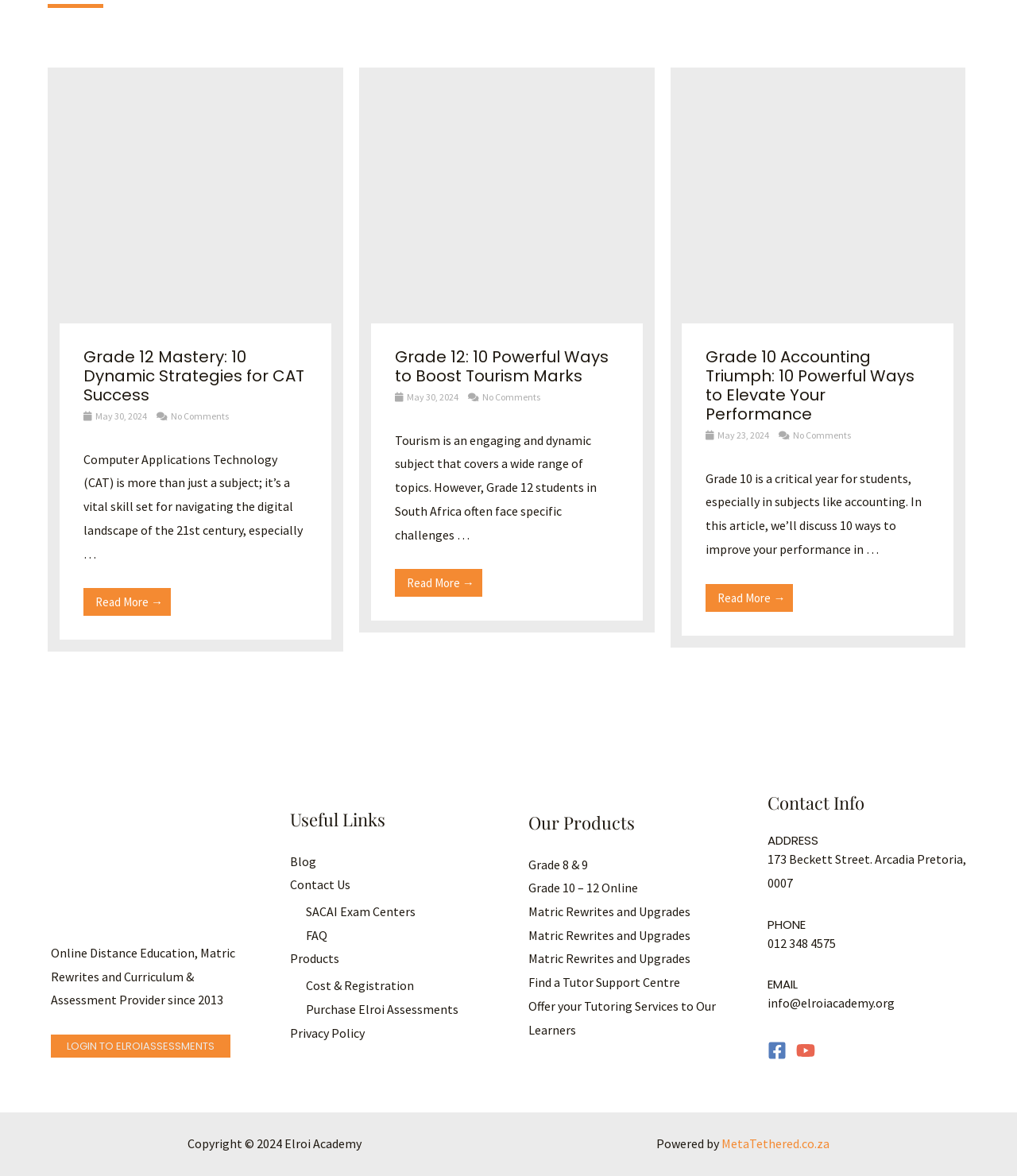Can you specify the bounding box coordinates for the region that should be clicked to fulfill this instruction: "Visit the blog".

[0.285, 0.725, 0.311, 0.739]